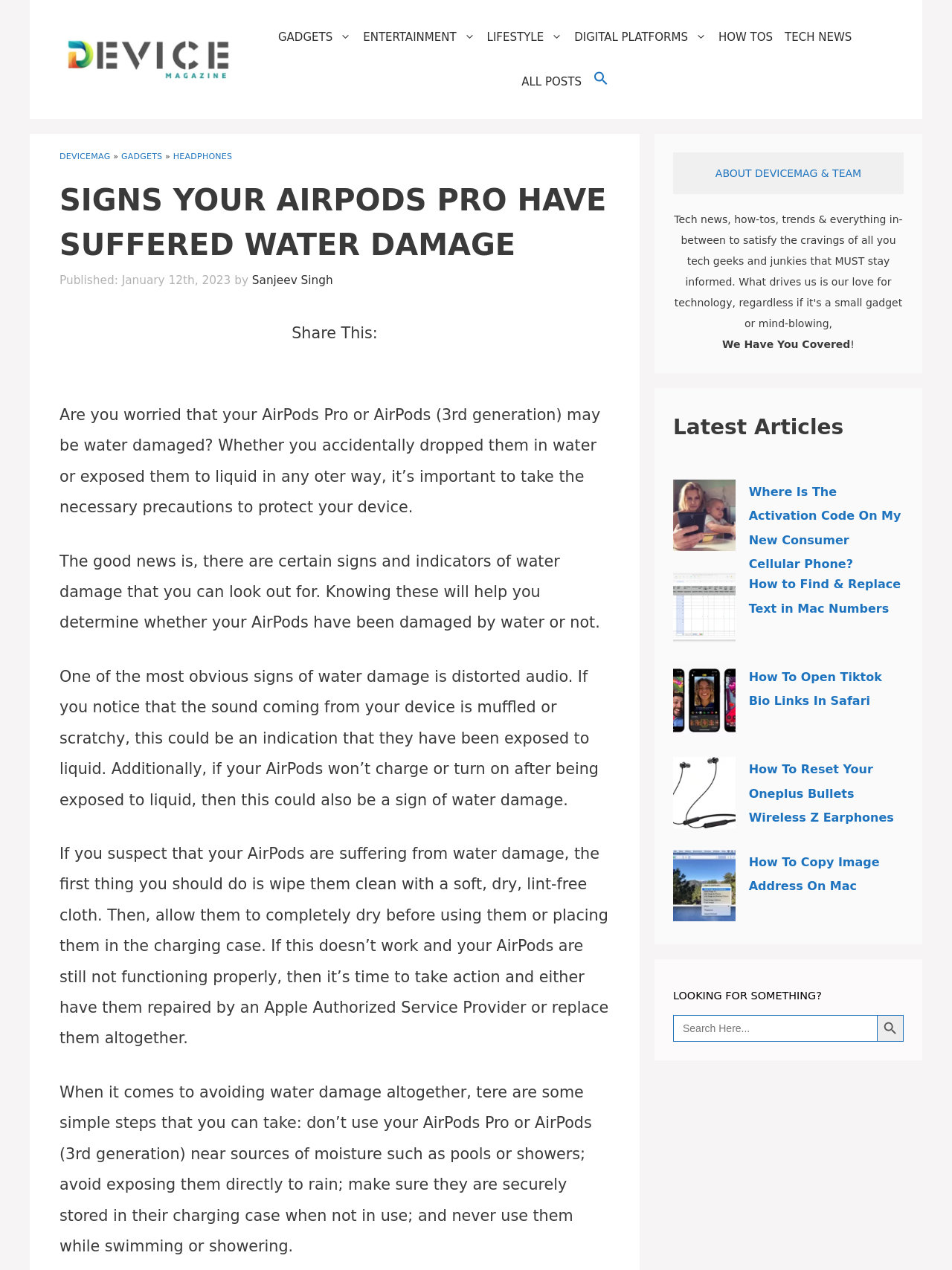Pinpoint the bounding box coordinates of the clickable area necessary to execute the following instruction: "Search for something". The coordinates should be given as four float numbers between 0 and 1, namely [left, top, right, bottom].

[0.645, 0.054, 0.693, 0.077]